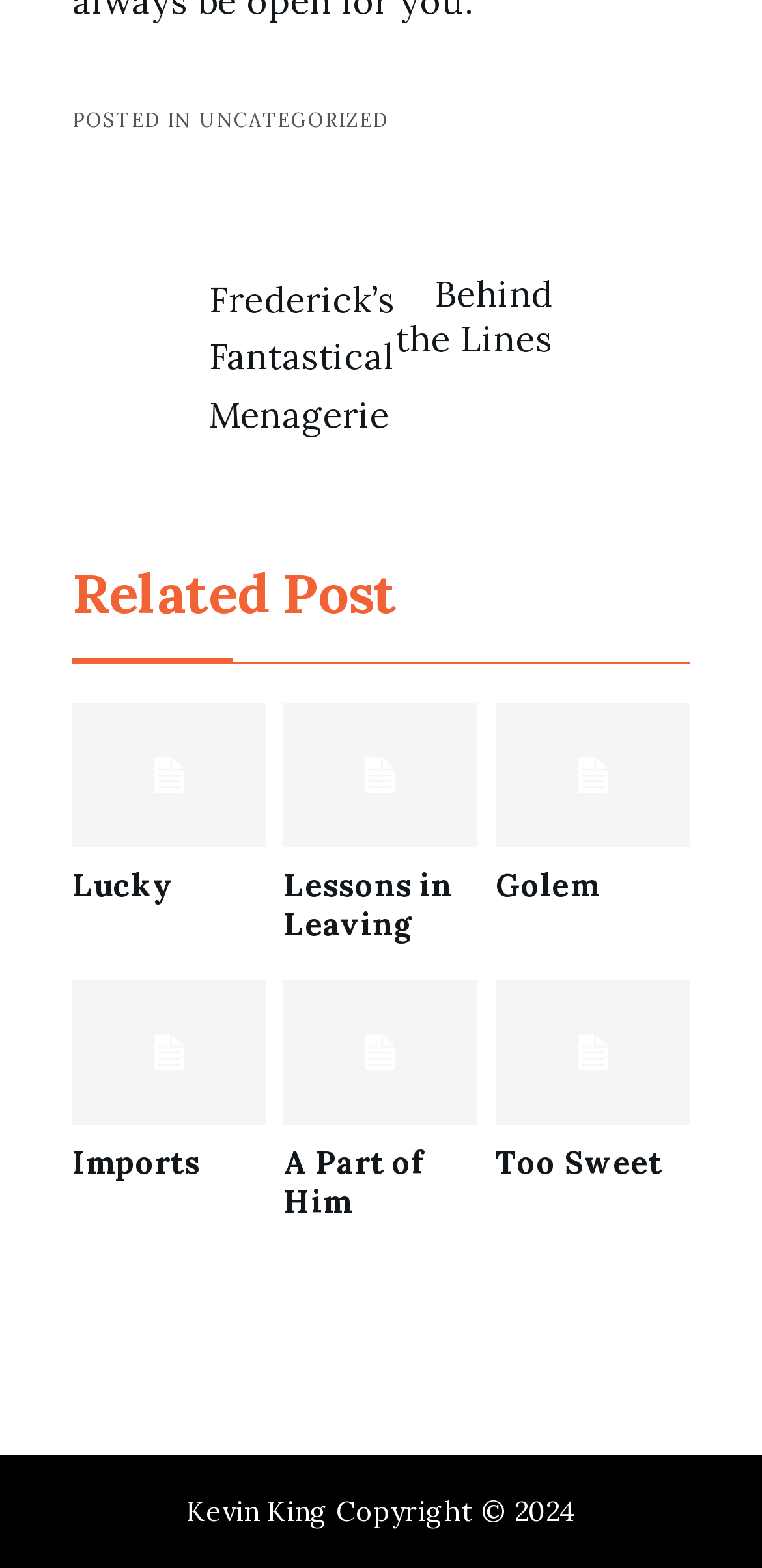Locate the bounding box coordinates of the clickable area needed to fulfill the instruction: "click on the 'Frederick’s Fantastical Menagerie' link".

[0.274, 0.177, 0.519, 0.279]